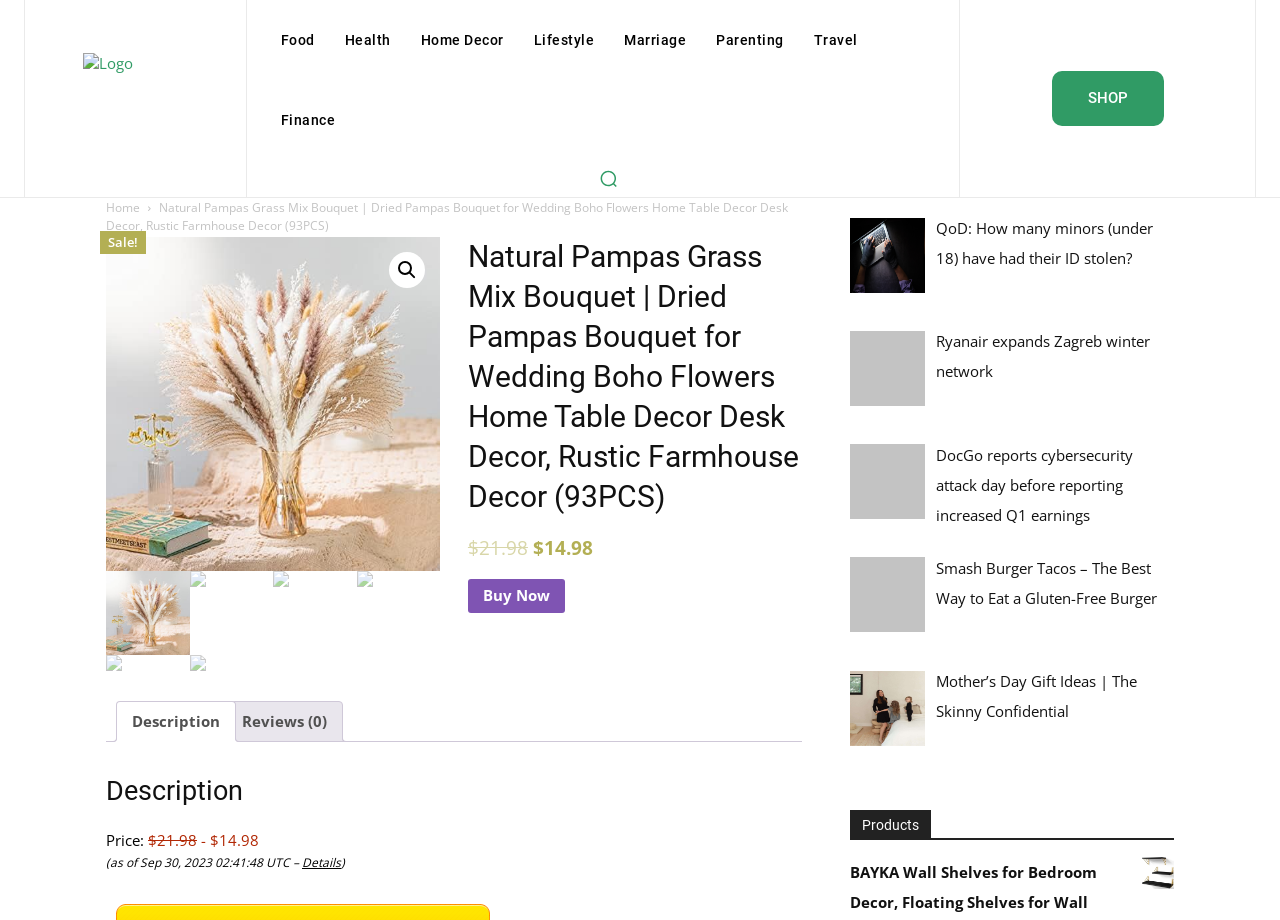Please give a succinct answer using a single word or phrase:
What is the sale discount amount?

$7.00